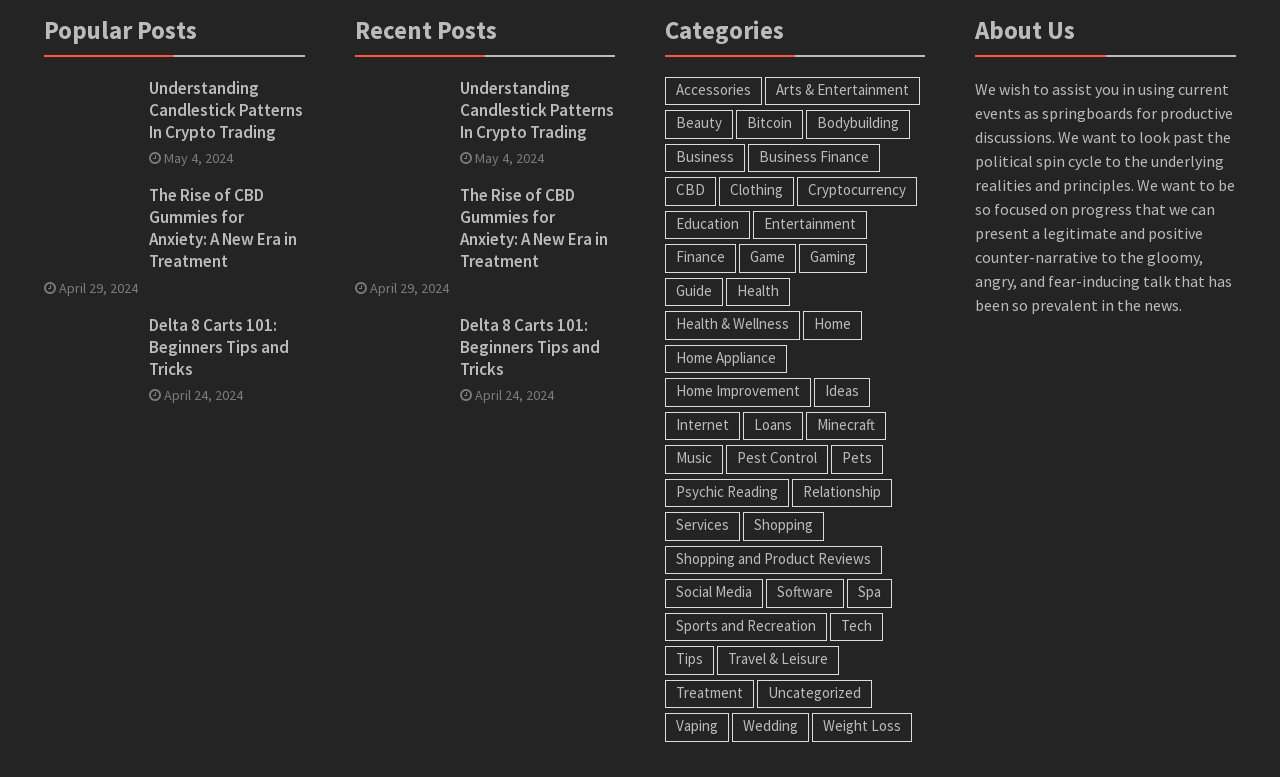How many posts are listed under 'Popular Posts'?
Provide a detailed answer to the question, using the image to inform your response.

I counted the number of posts listed under the 'Popular Posts' section and found that there are 3 posts.